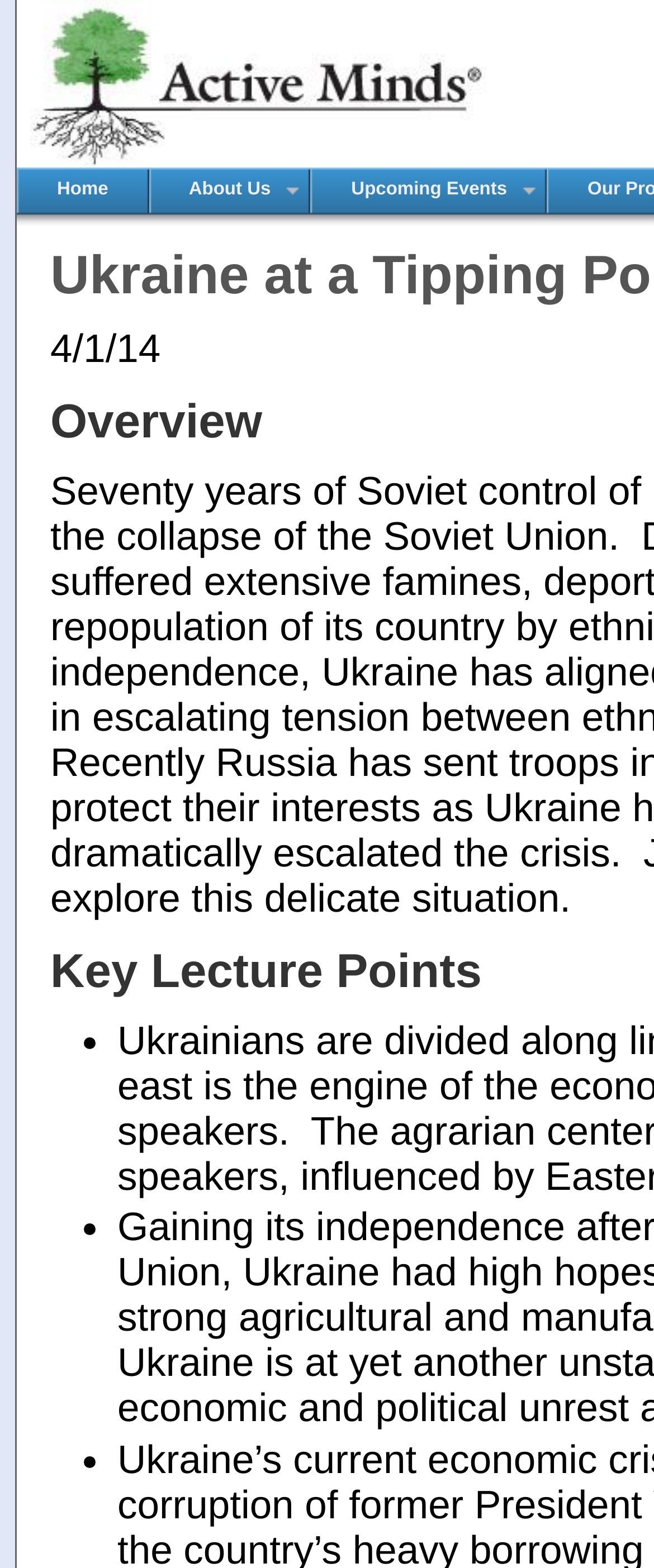Answer the following inquiry with a single word or phrase:
What is the date mentioned on the webpage?

4/1/14